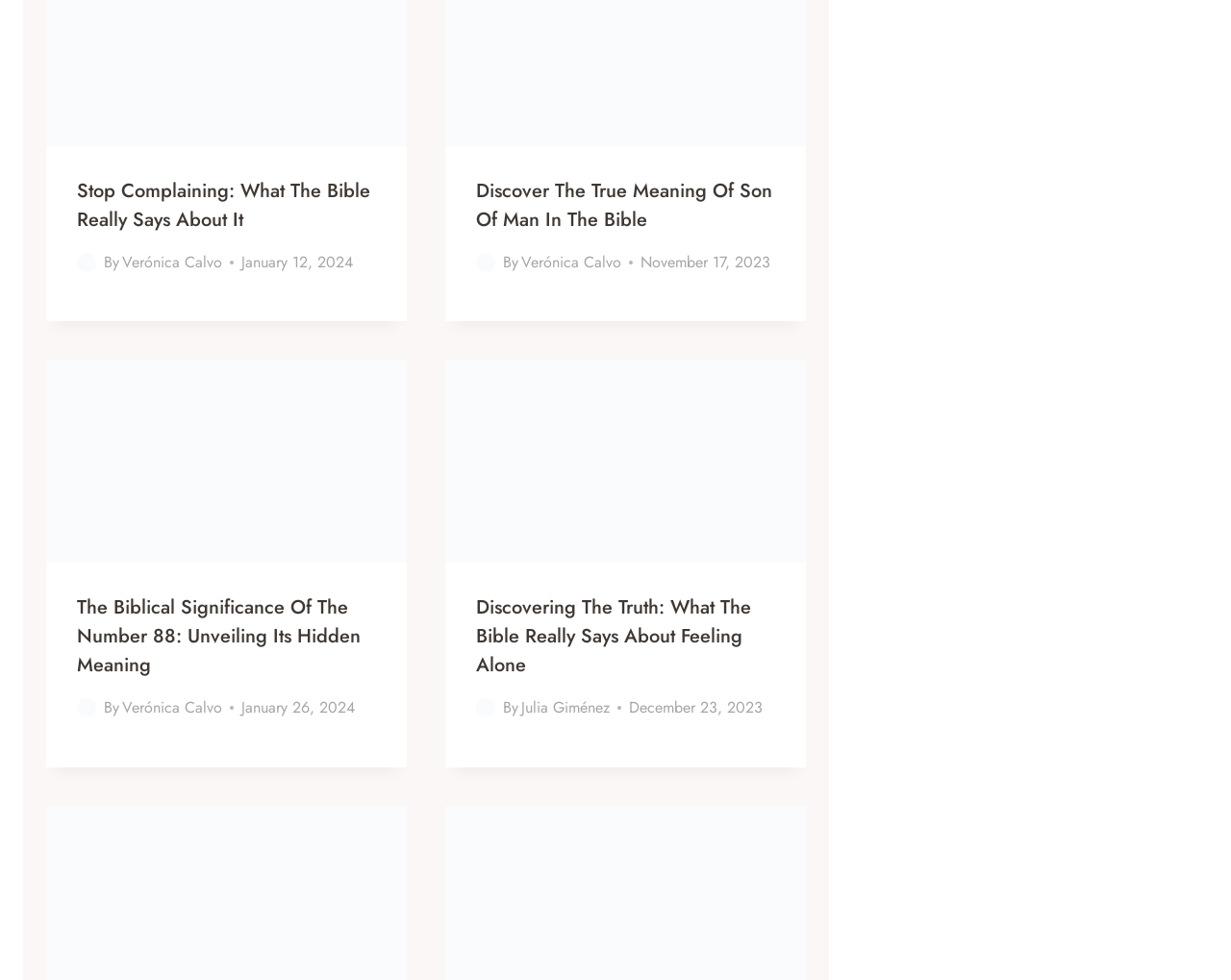Answer briefly with one word or phrase:
What is the title of the first article?

Stop Complaining: What The Bible Really Says About It